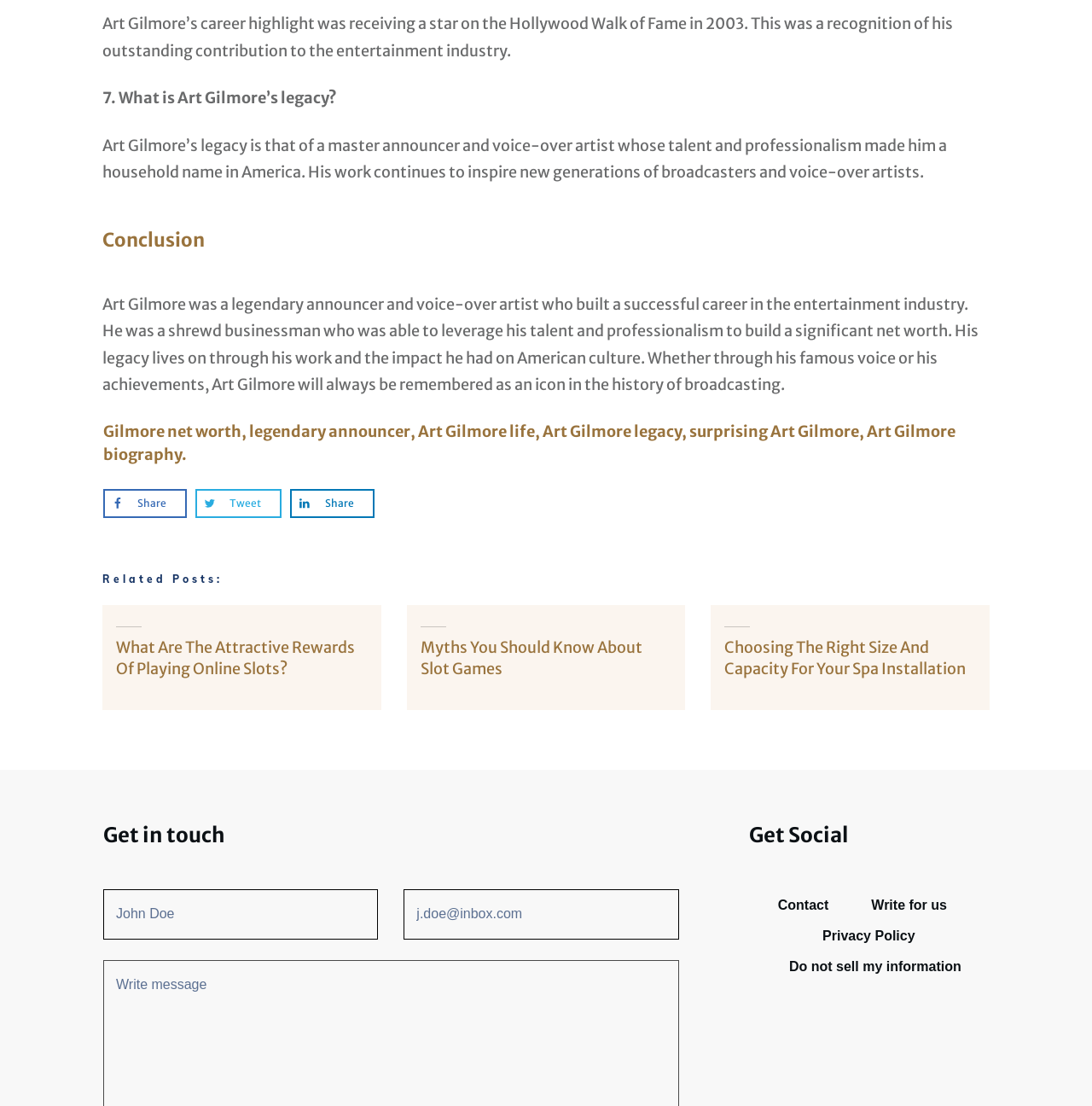Determine the bounding box for the UI element described here: "Write for us".

[0.798, 0.806, 0.867, 0.831]